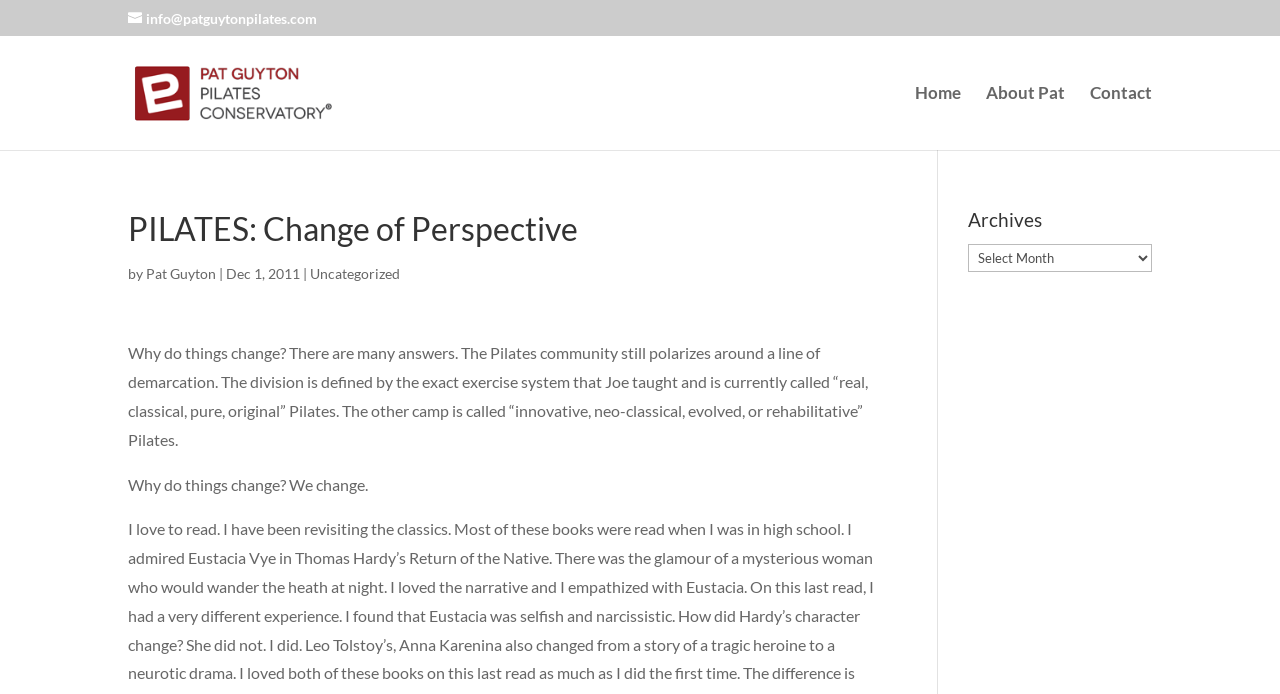Using the details in the image, give a detailed response to the question below:
What is the title of the blog post?

I found the title of the blog post by looking at the heading element with the text 'PILATES: Change of Perspective' which is located at the top of the webpage.